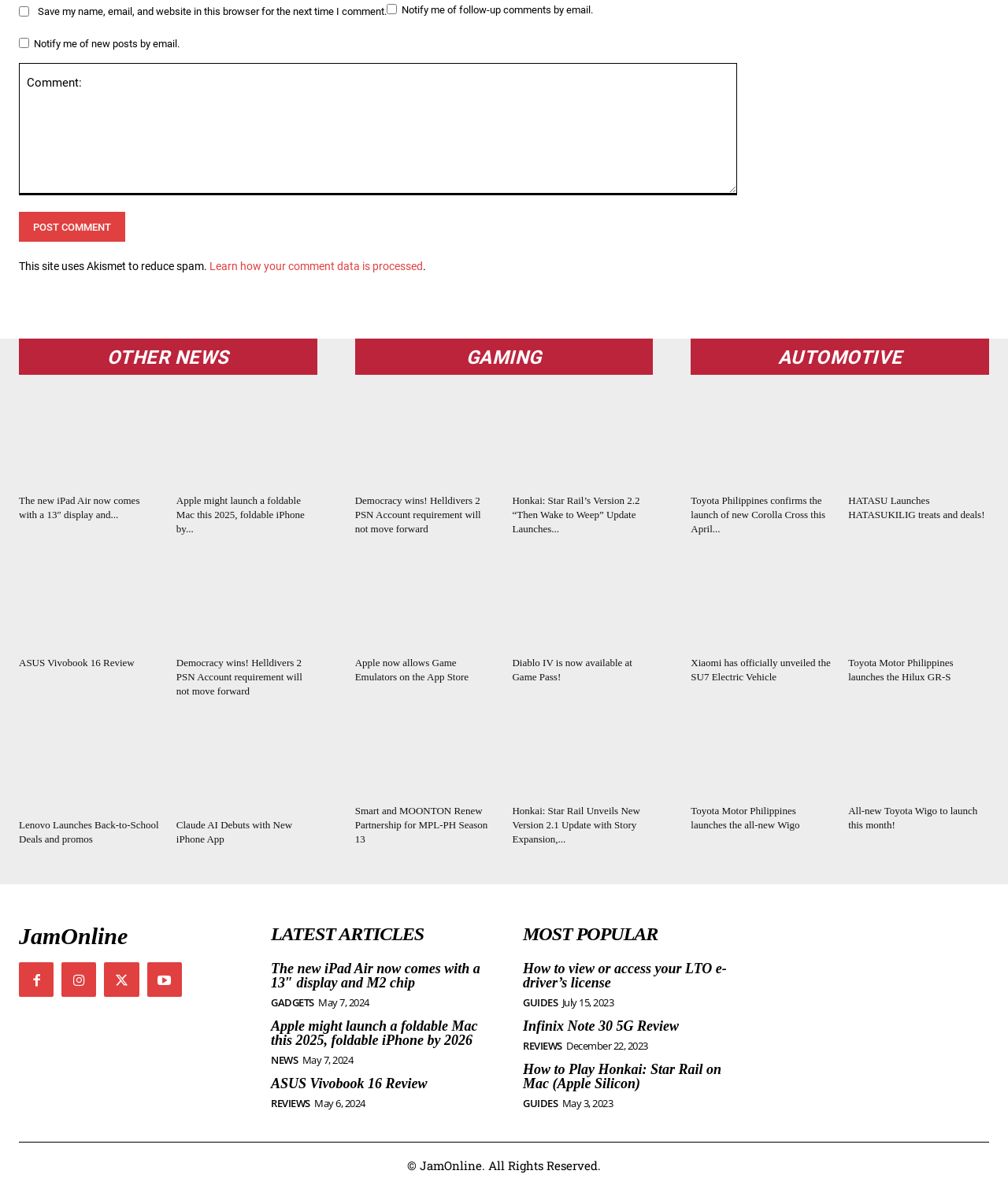What is the category of the heading 'GAMING'?
Answer the question with a thorough and detailed explanation.

The heading 'GAMING' is a category title, and it is followed by several links and images related to games, such as 'Helldivers 2' and 'Honkai: Star Rail'. Therefore, the category of this heading is gaming.